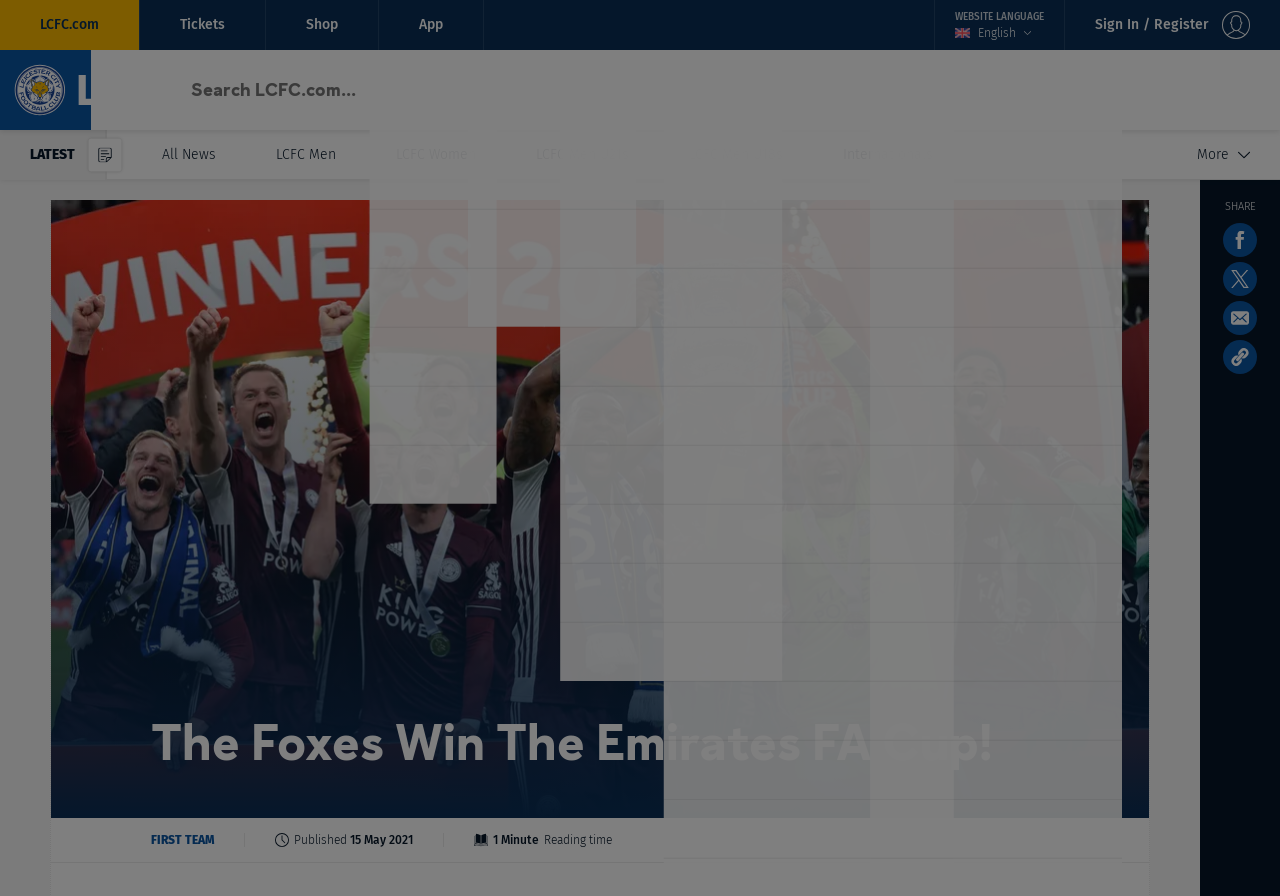Identify the first-level heading on the webpage and generate its text content.

The Foxes Win The Emirates FA Cup!